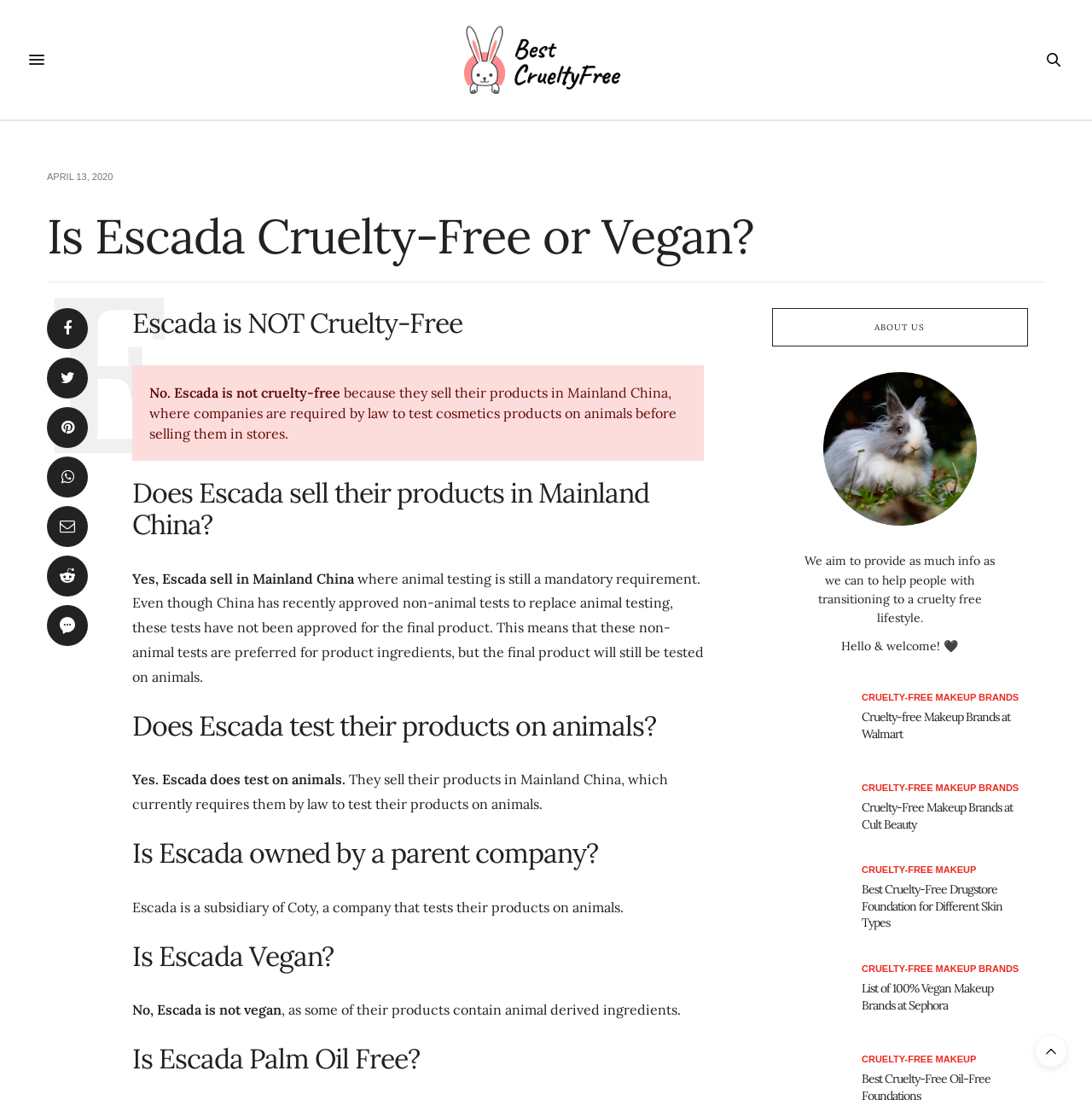Please identify the bounding box coordinates of the element's region that I should click in order to complete the following instruction: "Click on the link to Best Cruelty Free". The bounding box coordinates consist of four float numbers between 0 and 1, i.e., [left, top, right, bottom].

[0.425, 0.023, 0.575, 0.085]